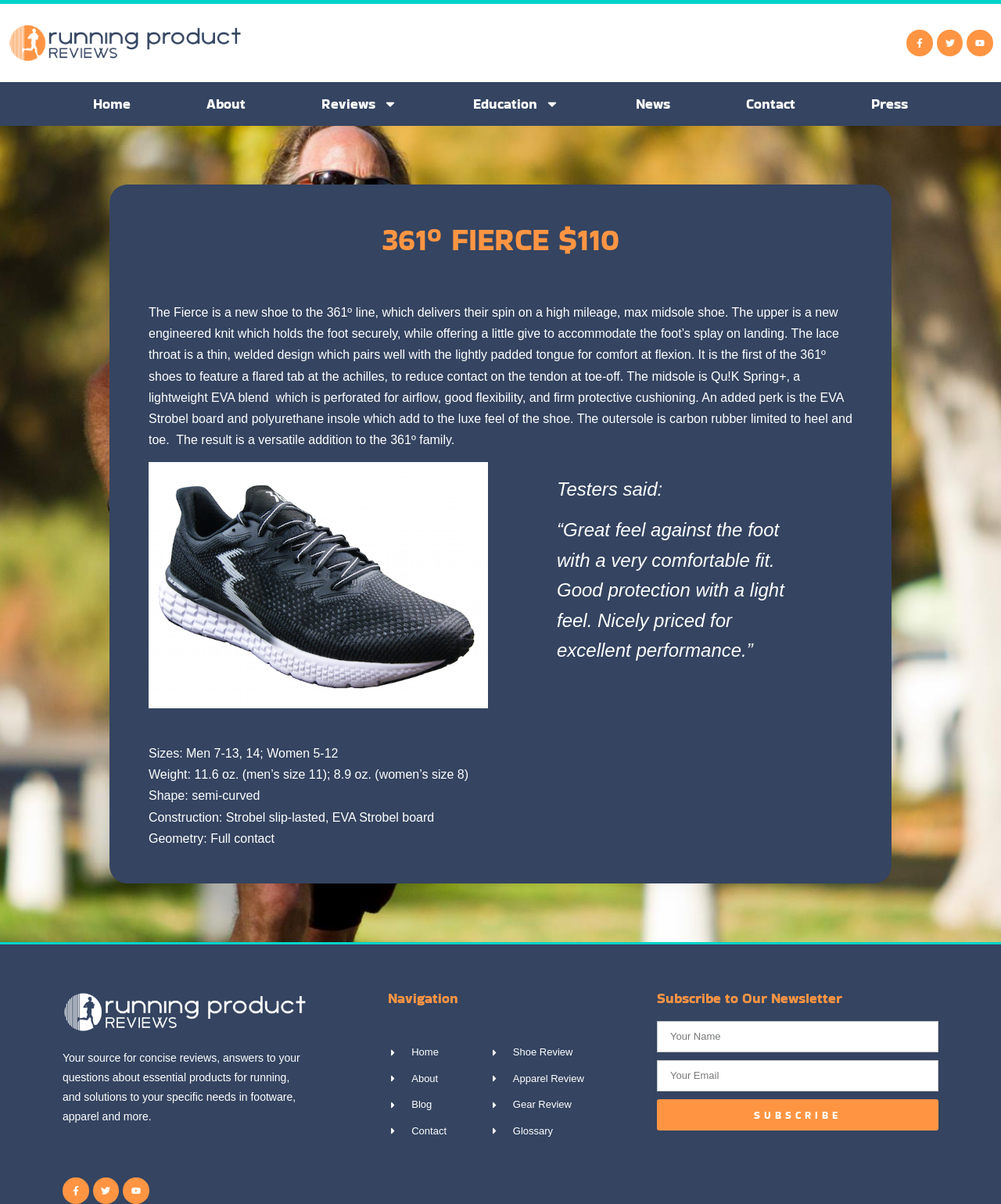Identify the headline of the webpage and generate its text content.

361º FIERCE $110